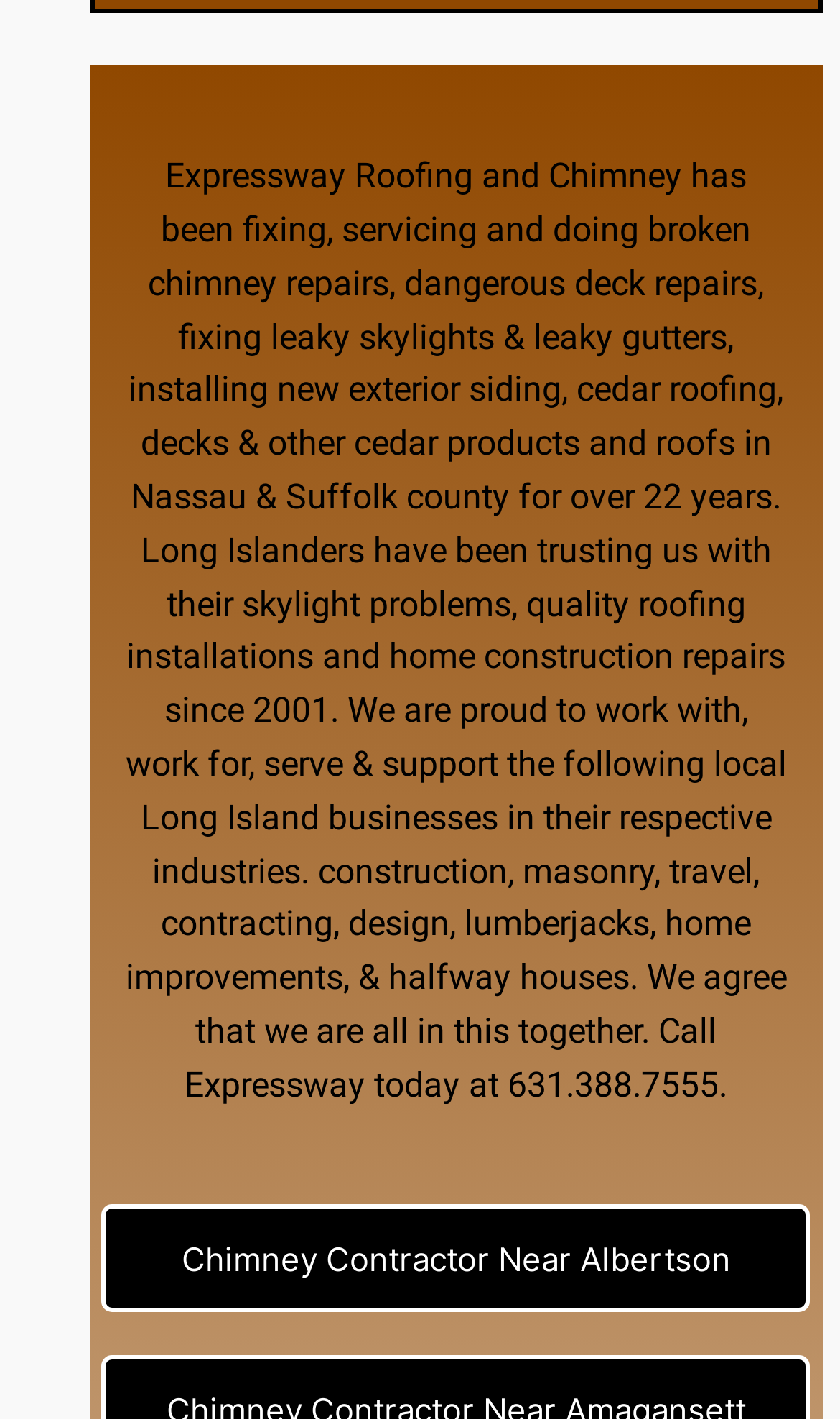Can you determine the bounding box coordinates of the area that needs to be clicked to fulfill the following instruction: "Find a 'Chimney Contractor Near Albertson'"?

[0.216, 0.873, 0.87, 0.902]